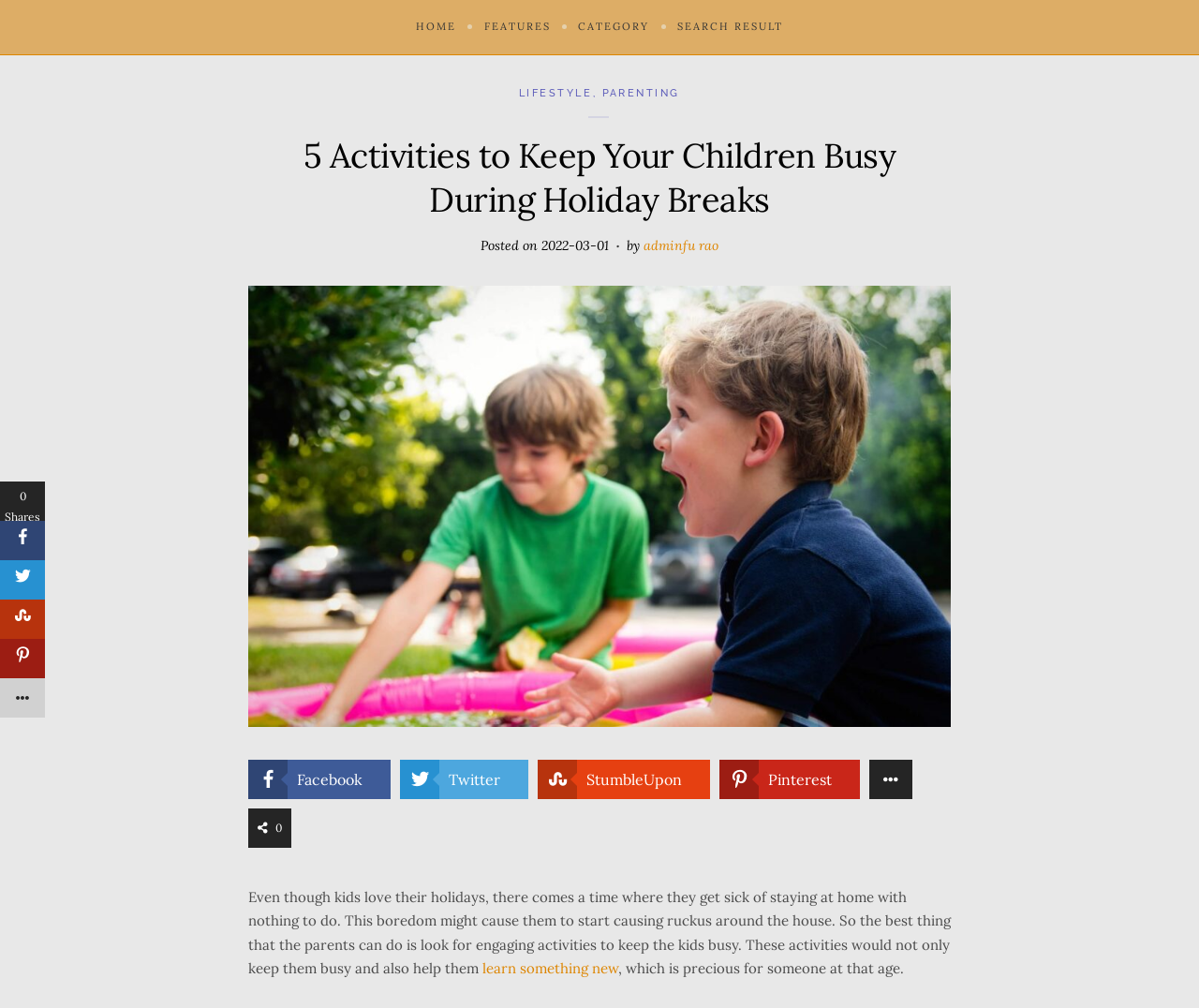For the following element description, predict the bounding box coordinates in the format (top-left x, top-left y, bottom-right x, bottom-right y). All values should be floating point numbers between 0 and 1. Description: learn something new

[0.402, 0.952, 0.516, 0.97]